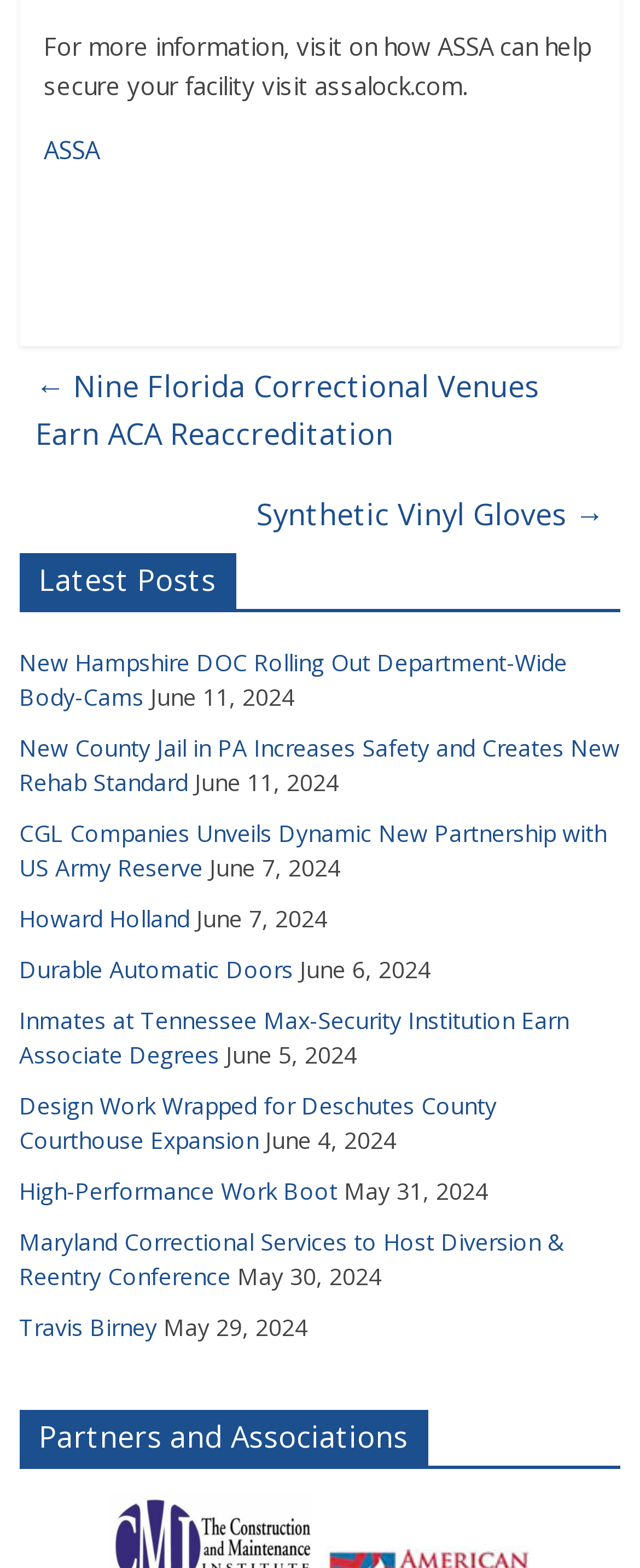Select the bounding box coordinates of the element I need to click to carry out the following instruction: "View Maryland Correctional Services' Diversion & Reentry Conference".

[0.03, 0.782, 0.884, 0.824]